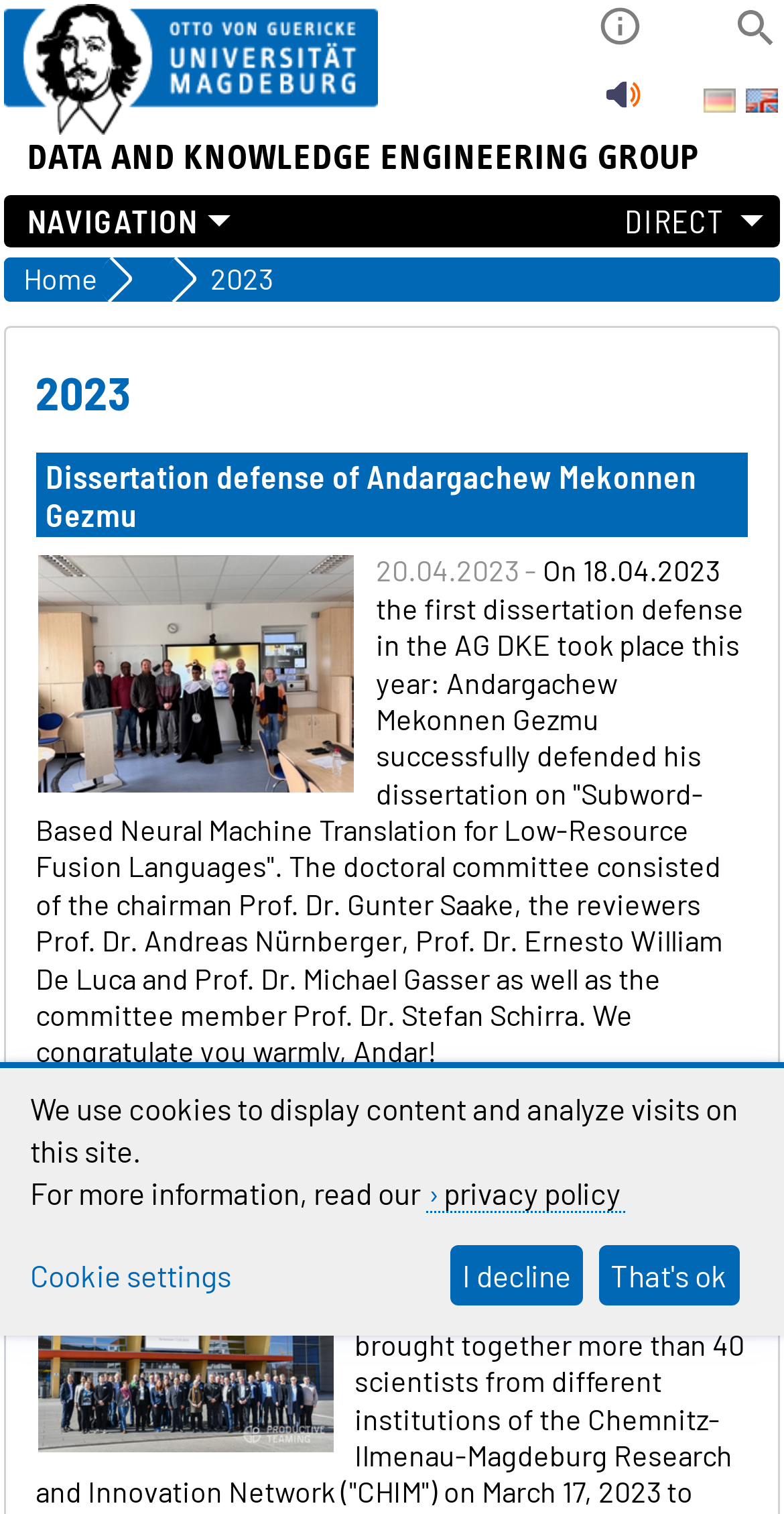Find the bounding box coordinates of the element to click in order to complete this instruction: "Visit the website in english". The bounding box coordinates must be four float numbers between 0 and 1, denoted as [left, top, right, bottom].

[0.95, 0.058, 0.996, 0.076]